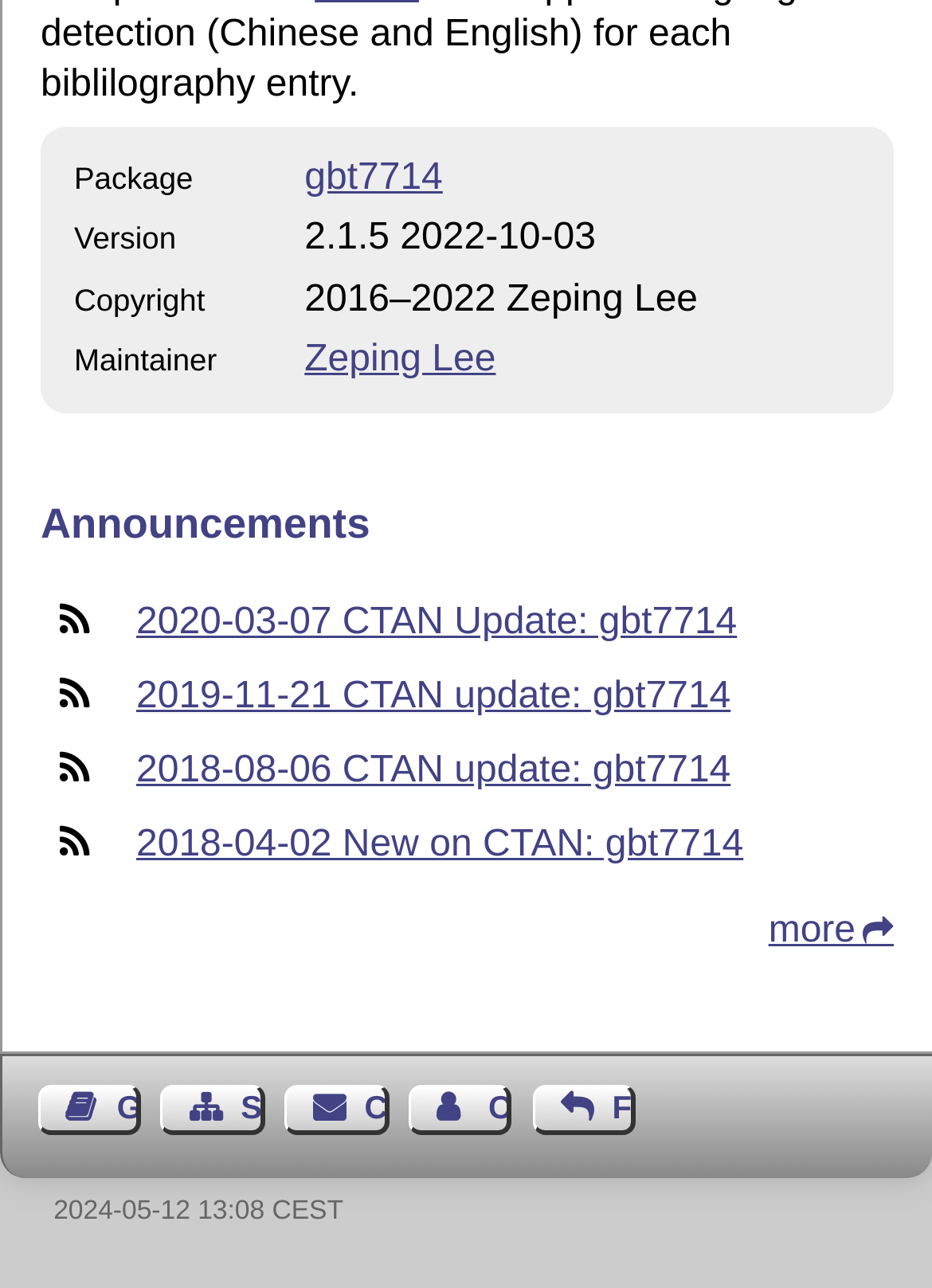What is the package name?
Identify the answer in the screenshot and reply with a single word or phrase.

gbt7714